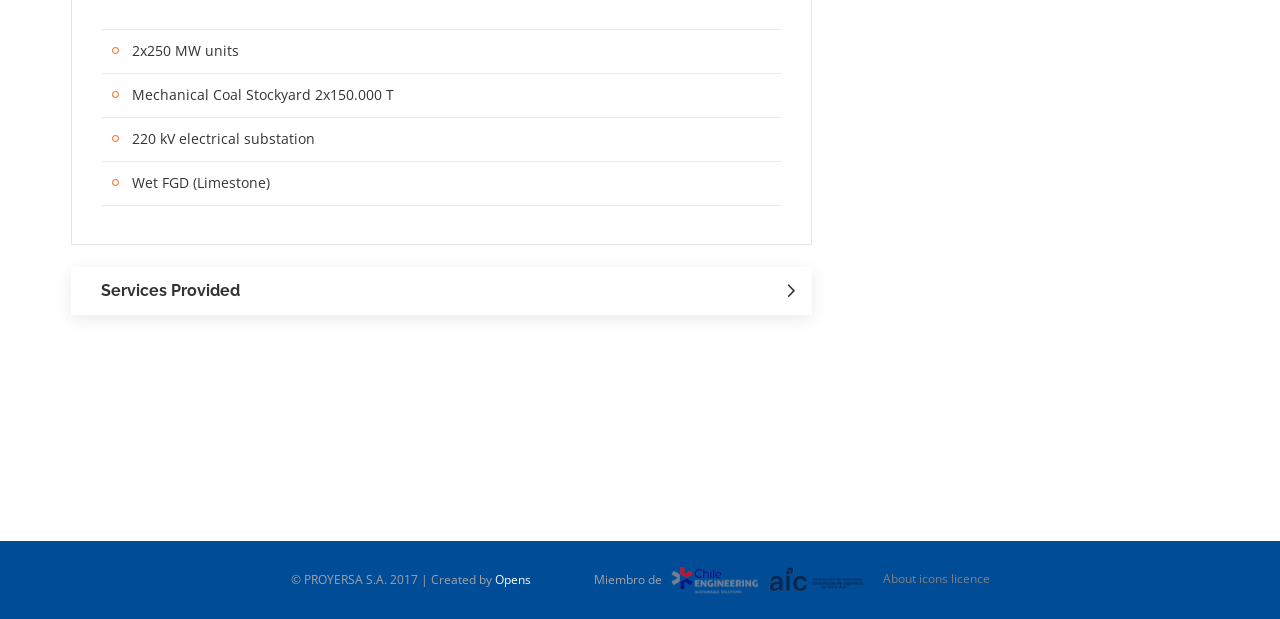Provide the bounding box coordinates of the HTML element described by the text: "Mechanical Coal Stockyard 2x150.000 T". The coordinates should be in the format [left, top, right, bottom] with values between 0 and 1.

[0.103, 0.137, 0.308, 0.168]